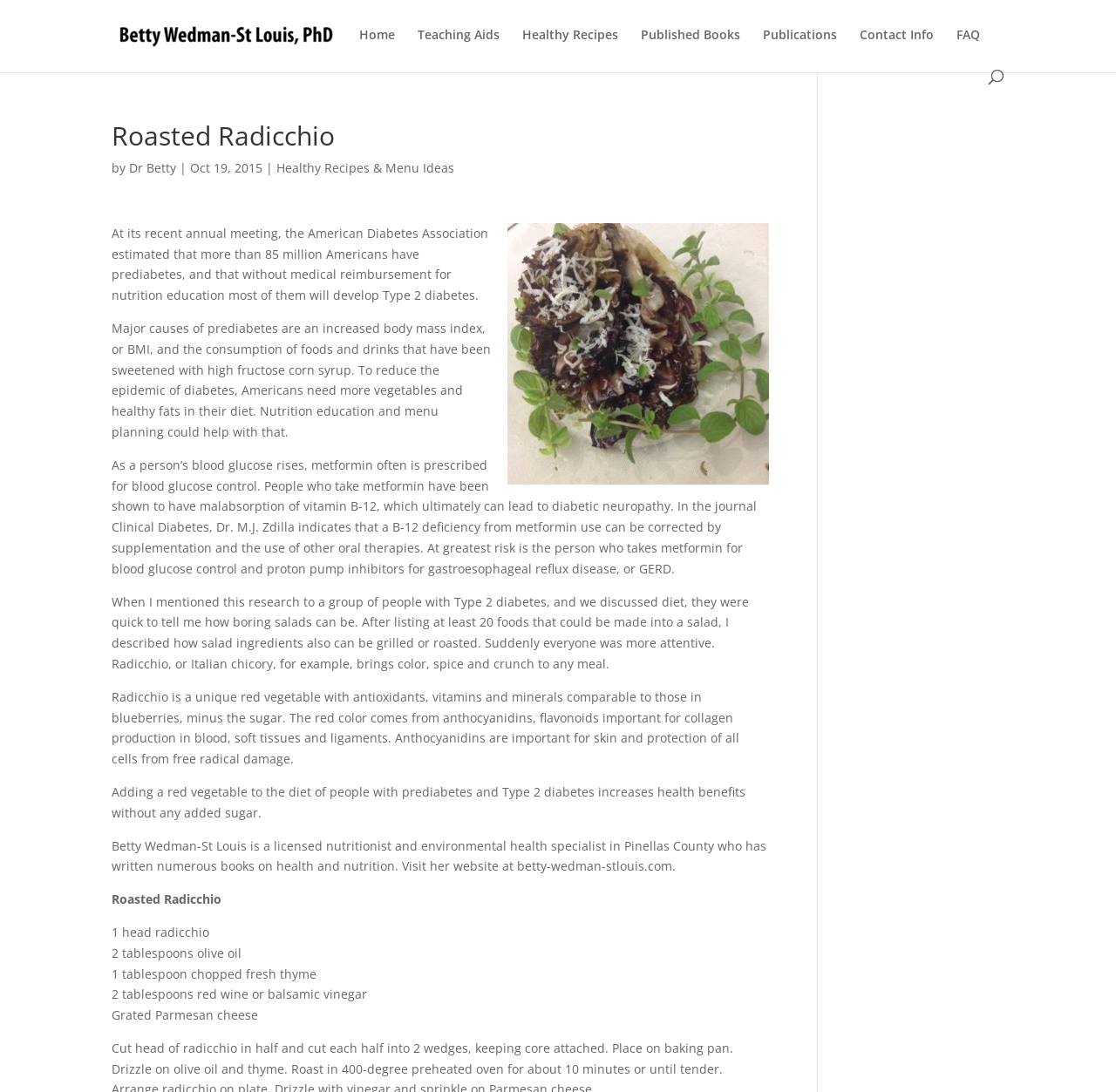Please mark the clickable region by giving the bounding box coordinates needed to complete this instruction: "Contact Betty Wedman-St Louis".

[0.77, 0.026, 0.837, 0.064]